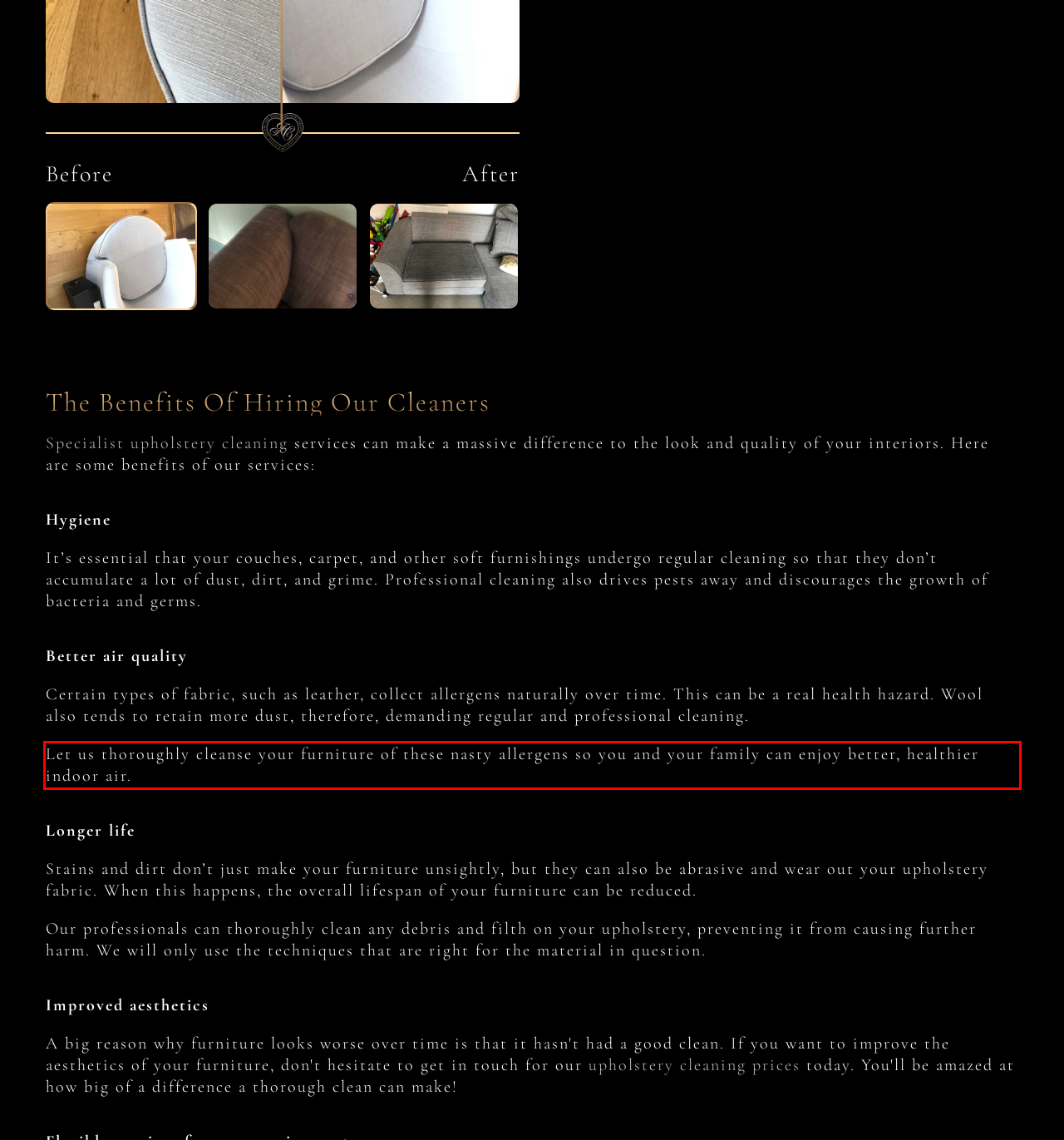Using the provided webpage screenshot, identify and read the text within the red rectangle bounding box.

Let us thoroughly cleanse your furniture of these nasty allergens so you and your family can enjoy better, healthier indoor air.